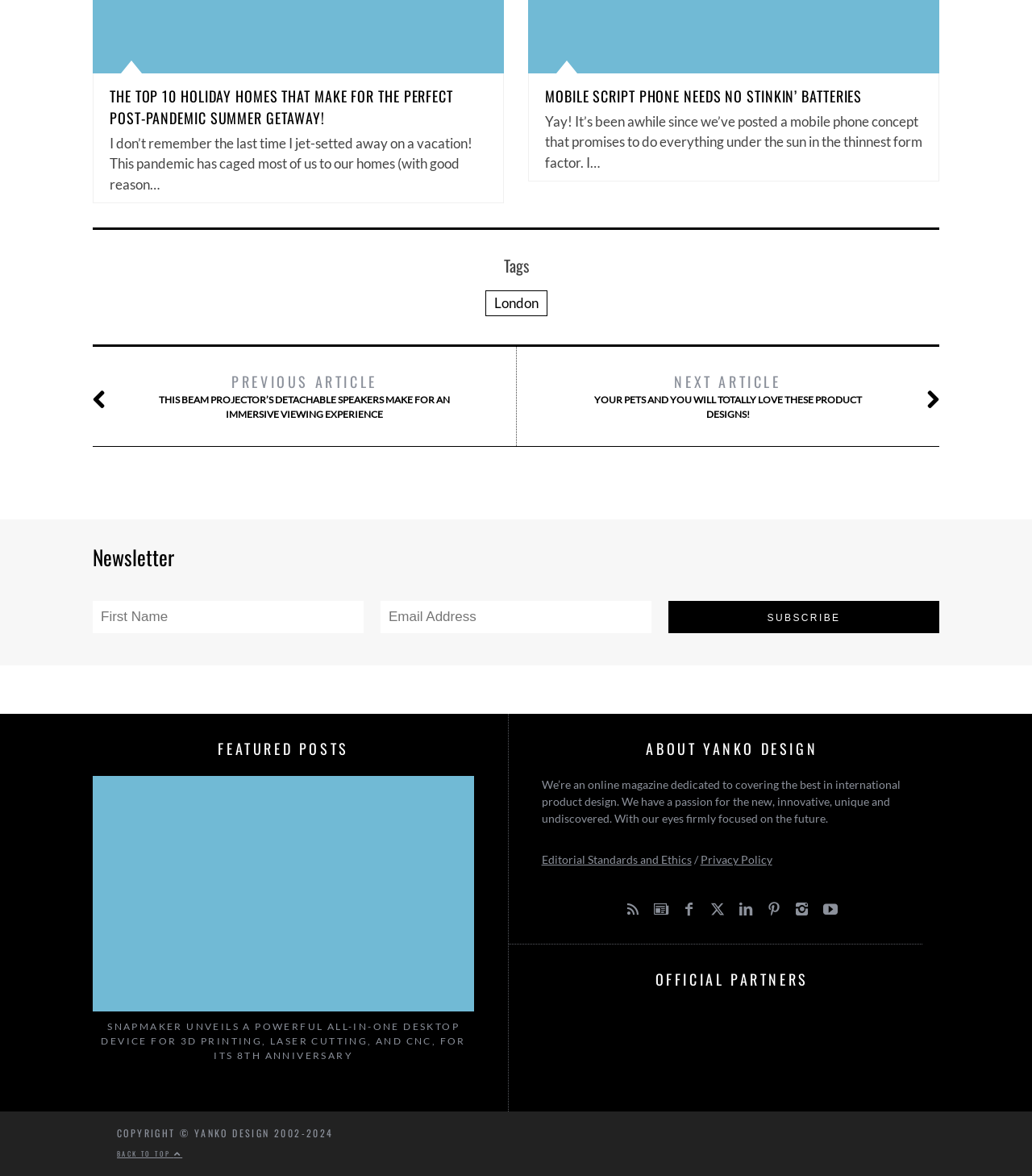What is the purpose of the textbox 'First Name'?
Using the information from the image, answer the question thoroughly.

The textbox 'First Name' is part of the newsletter subscription form, and its purpose is to input the user's first name.